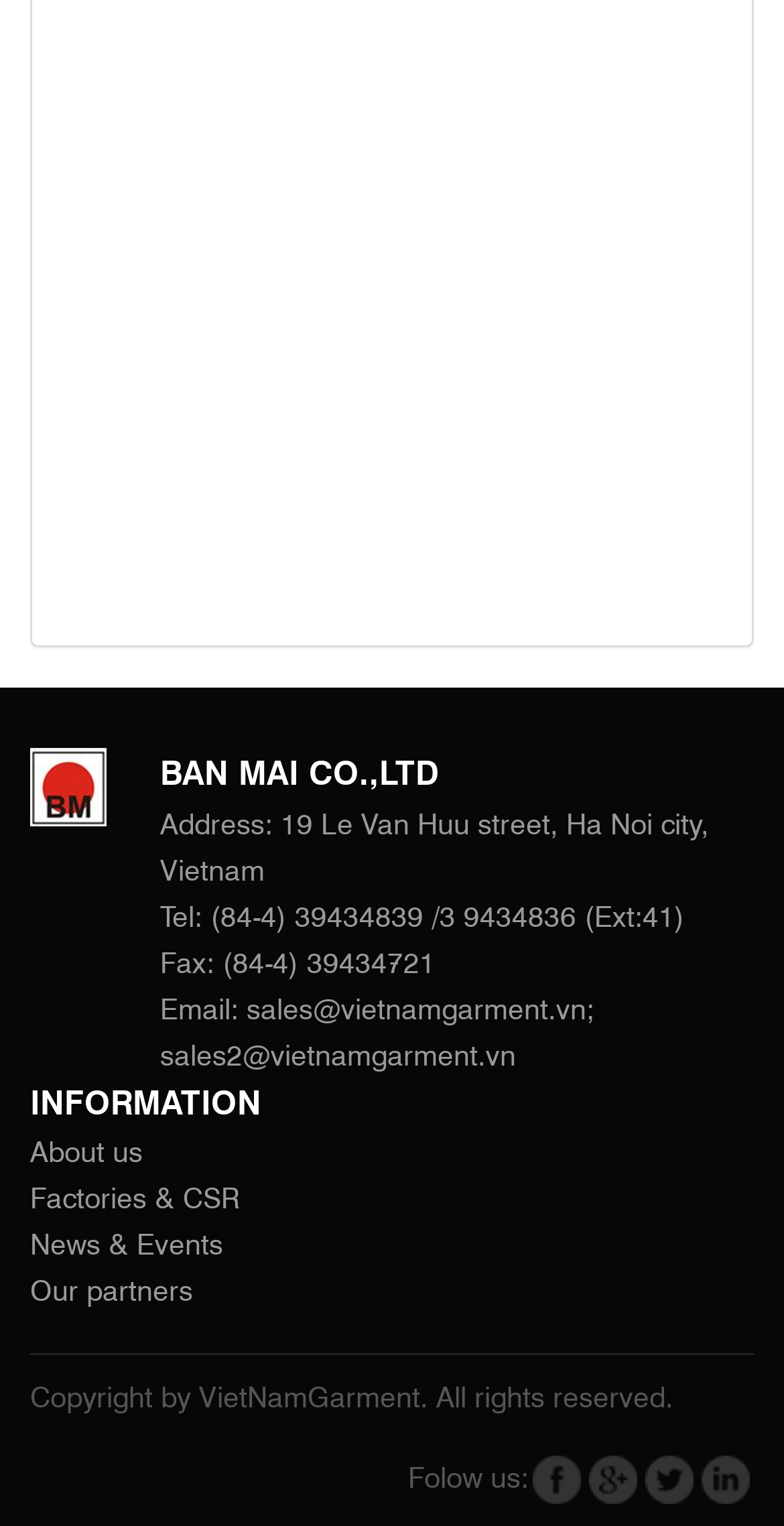Determine the bounding box coordinates of the clickable element to complete this instruction: "Follow us on Facebook". Provide the coordinates in the format of four float numbers between 0 and 1, [left, top, right, bottom].

[0.679, 0.955, 0.741, 0.979]